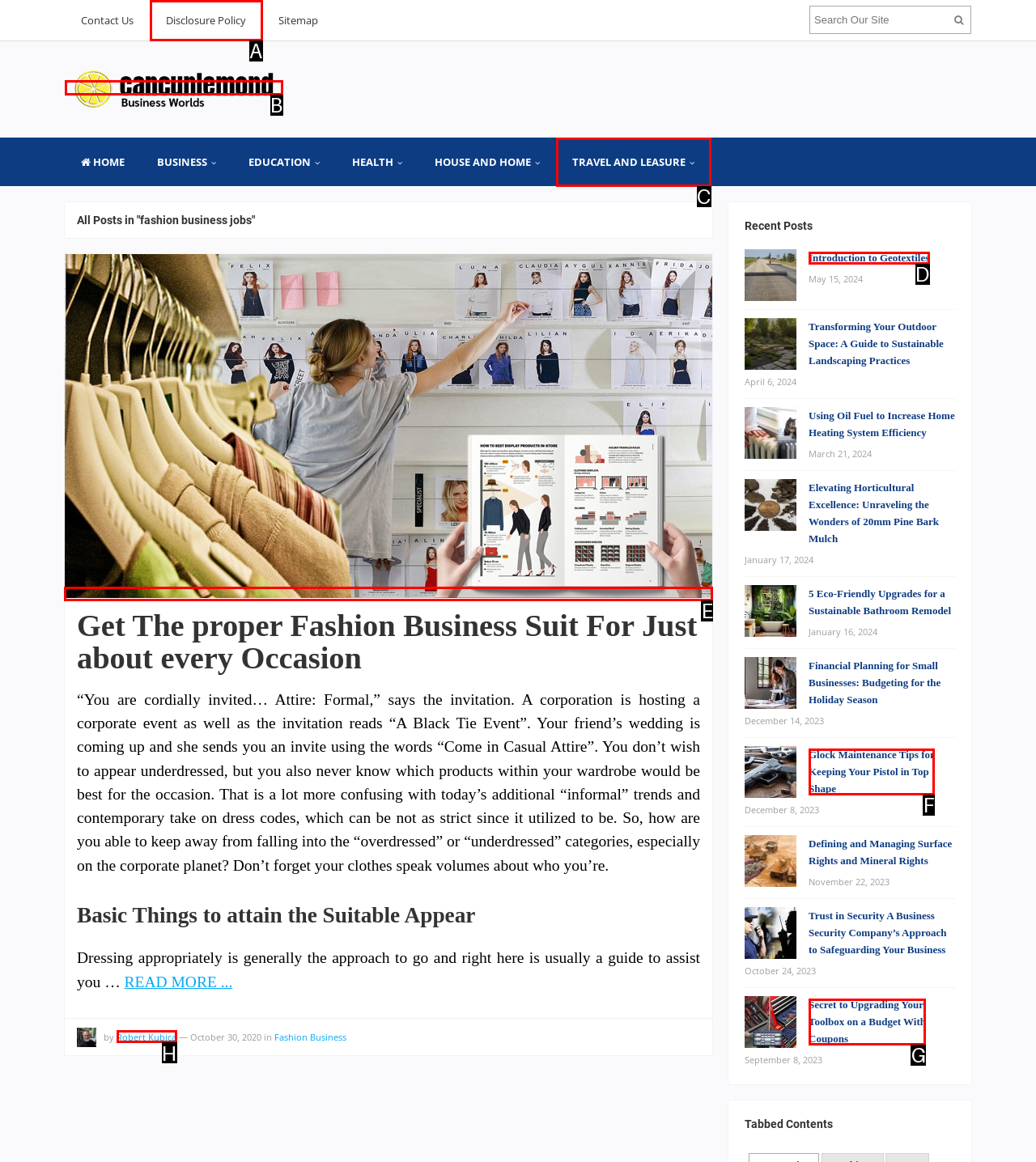Tell me which one HTML element I should click to complete the following task: Click on 'Get The proper Fashion Business Suit For Just about every Occasion' Answer with the option's letter from the given choices directly.

E